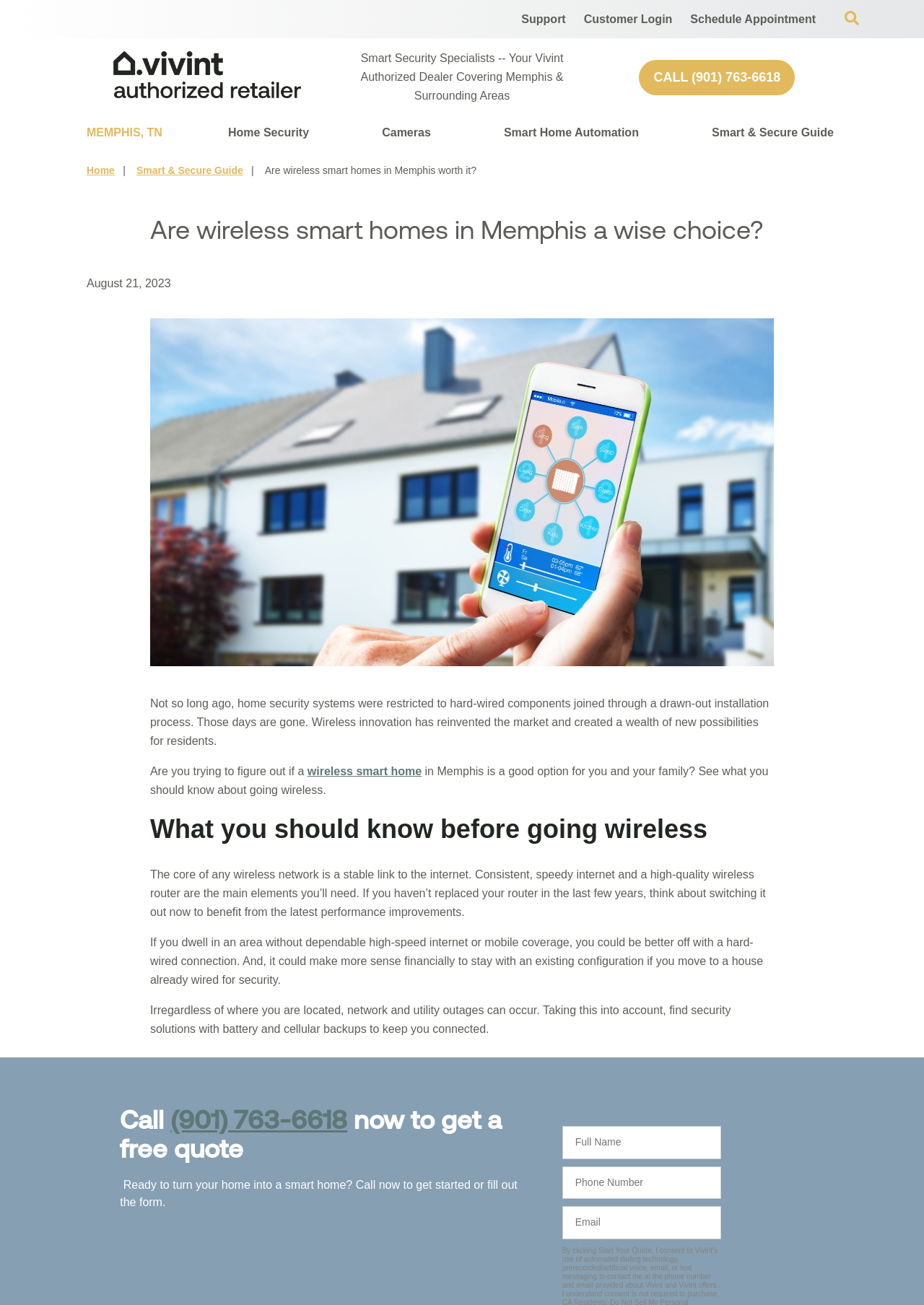Articulate a detailed summary of the webpage's content and design.

This webpage is about wireless smart homes in Memphis, with a focus on whether they are a wise choice for families. At the top, there are several links, including "Support", "Customer Login", and "Schedule Appointment", as well as a button to open a search function. Below these links, there is a logo and a link to "Vivint Authorized Retailer Memphis", accompanied by an image. 

To the right of the logo, there is a heading that reads "Smart Security Specialists -- Your Vivint Authorized Dealer Covering Memphis & Surrounding Areas". Below this, there is a link to call a phone number, (901) 763-6618, and a text that reads "MEMPHIS, TN". 

On the left side of the page, there is a menu with links to "Home Security", "Cameras", "Smart Home Automation", and "Smart & Secure Guide". Each of these links has a corresponding button to expand the menu. 

The main content of the page starts with a heading that asks "Are wireless smart homes in Memphis a wise choice?" and is followed by a date, August 21, 2023. Below this, there is an image of a mobile phone in front of a house. 

The text then explains how wireless technology has revolutionized home security, making it possible to have a wireless smart home. It asks the question of whether a wireless smart home is a good option for the reader and their family, and invites them to learn more about going wireless. 

The next section is headed "What you should know before going wireless" and provides information about the importance of a stable internet connection and a high-quality wireless router. It also discusses the potential drawbacks of wireless connections, such as outages, and advises finding security solutions with battery and cellular backups. 

At the bottom of the page, there is a call to action, with a link to call (901) 763-6618 to get a free quote, and a form to fill out to get started. There are also several text boxes to input information, including favorite color, full name, phone number, and email.